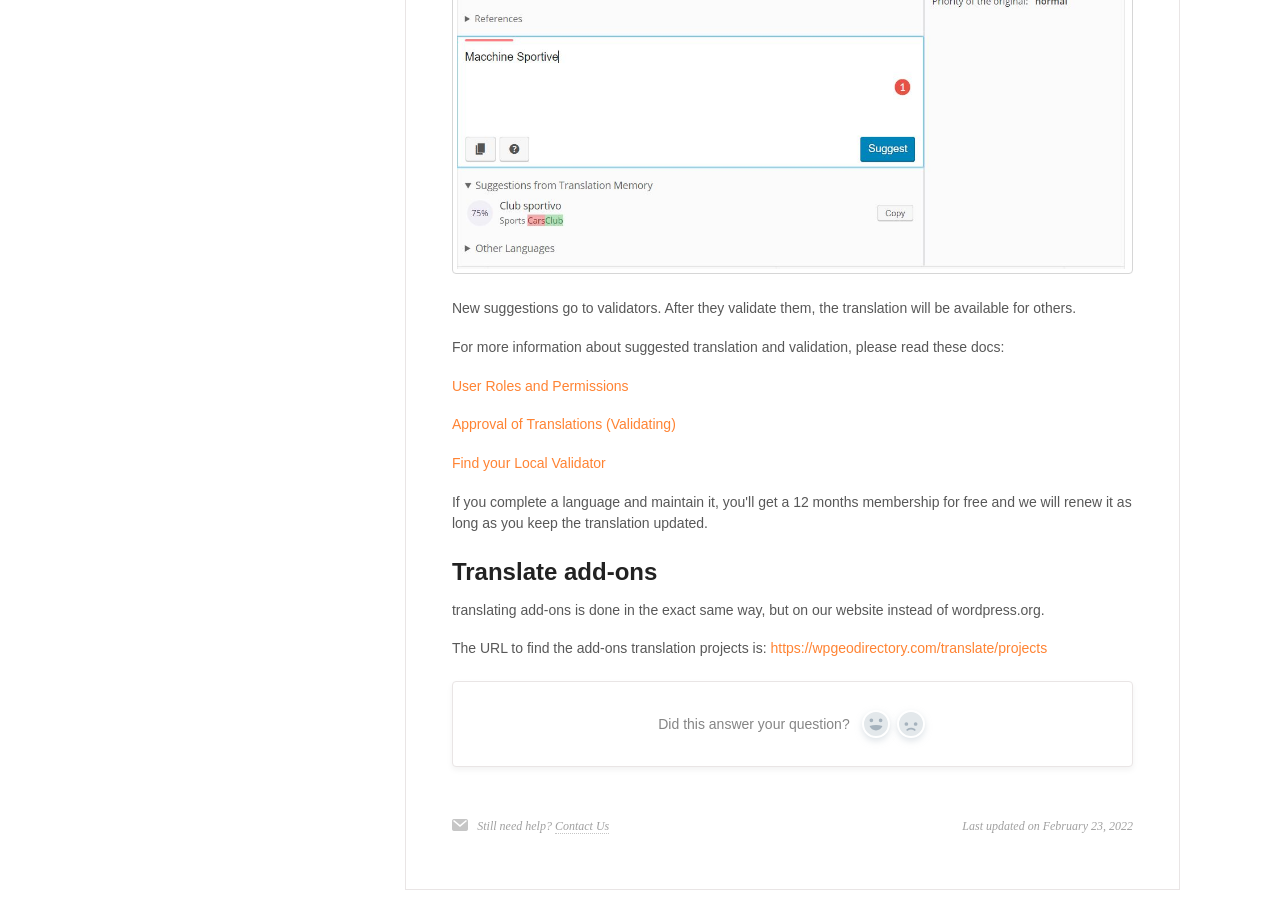From the element description Facebook-f, predict the bounding box coordinates of the UI element. The coordinates must be specified in the format (top-left x, top-left y, bottom-right x, bottom-right y) and should be within the 0 to 1 range.

None